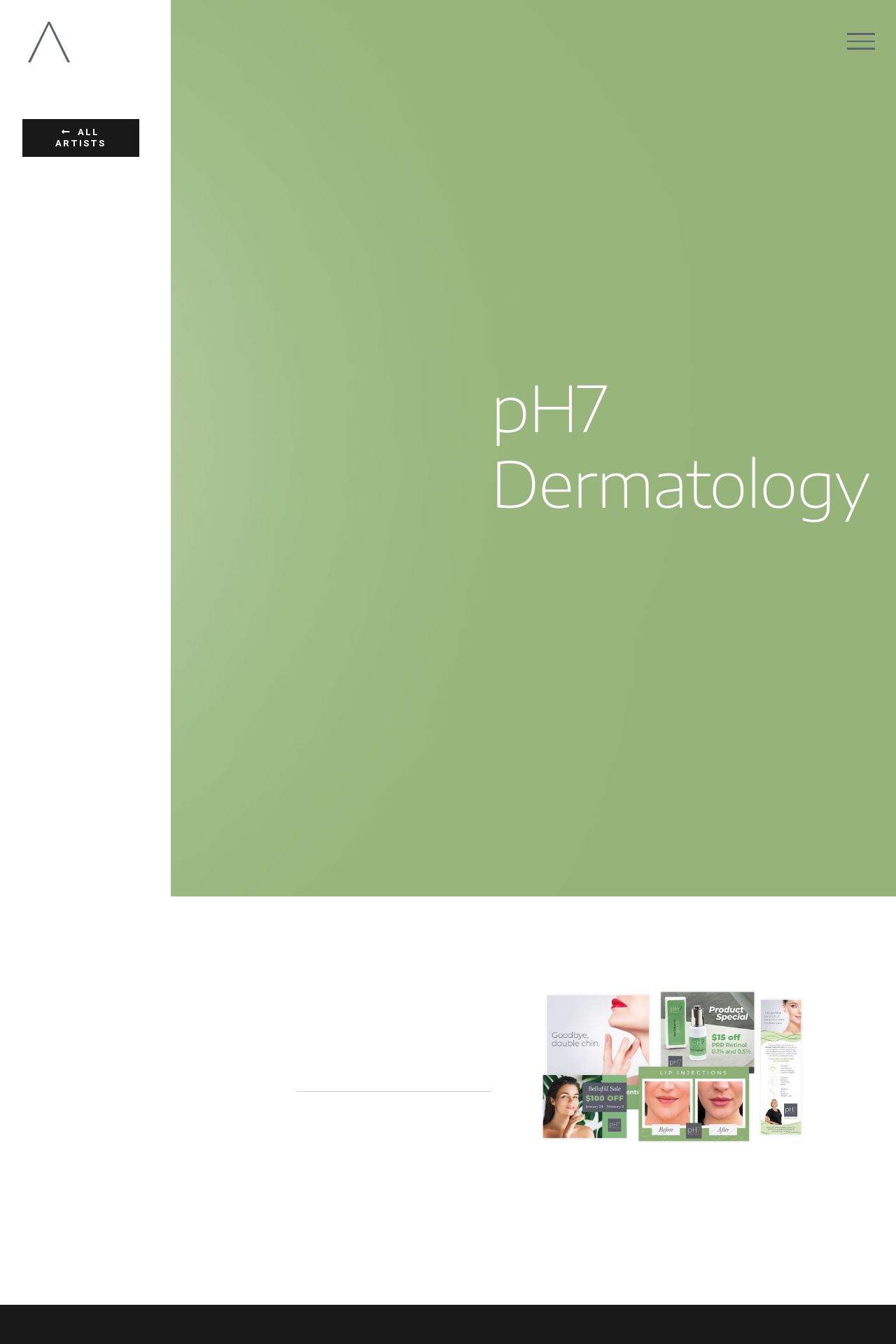Identify the bounding box for the described UI element: "Biography".

[0.023, 0.142, 0.156, 0.167]